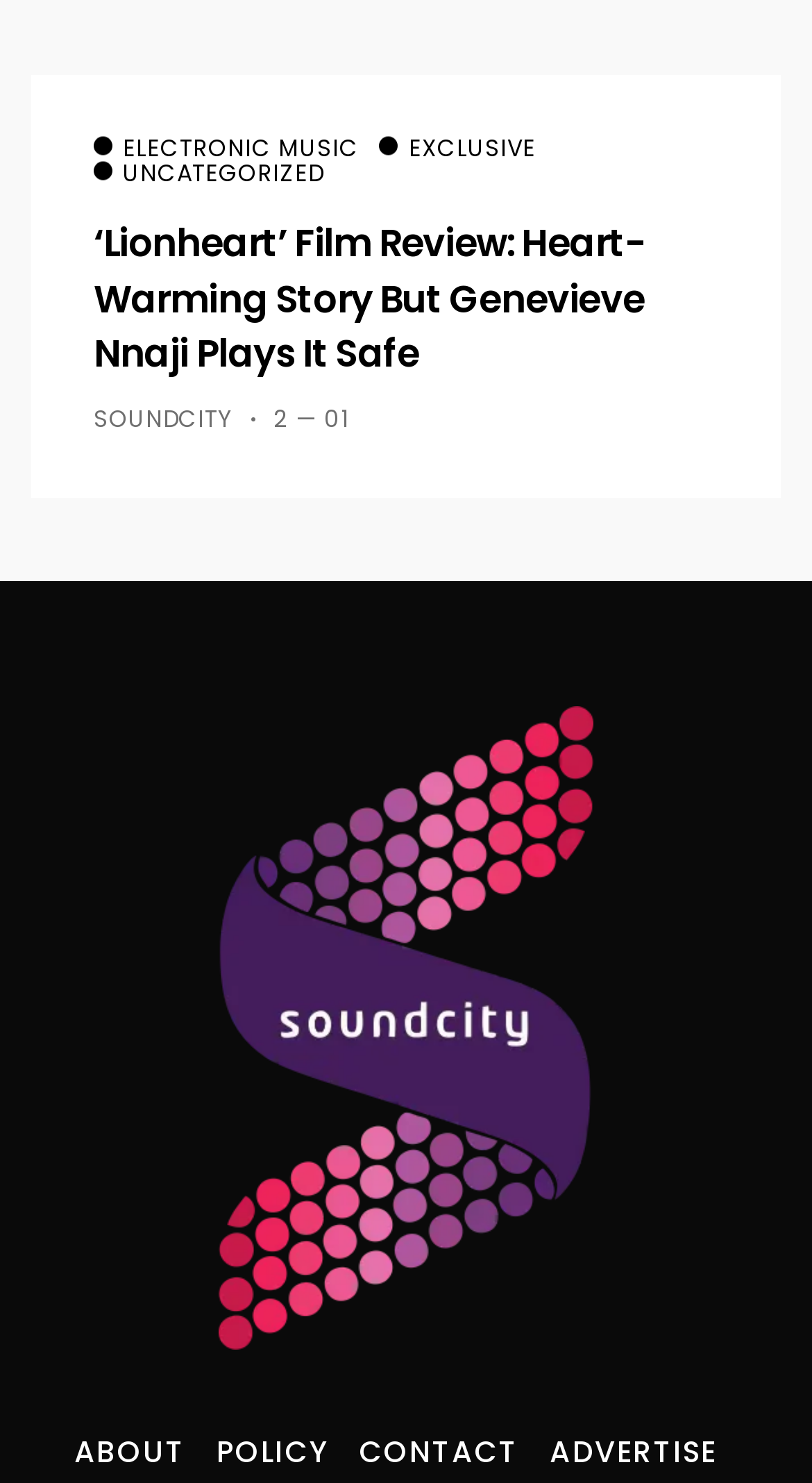How many social media links are on the page?
Please use the image to provide an in-depth answer to the question.

I found a link with the text ' FOLLOW ME' at coordinates [0.389, 0.38, 0.611, 0.402], which suggests it is a social media link. There is only one such link on the page.